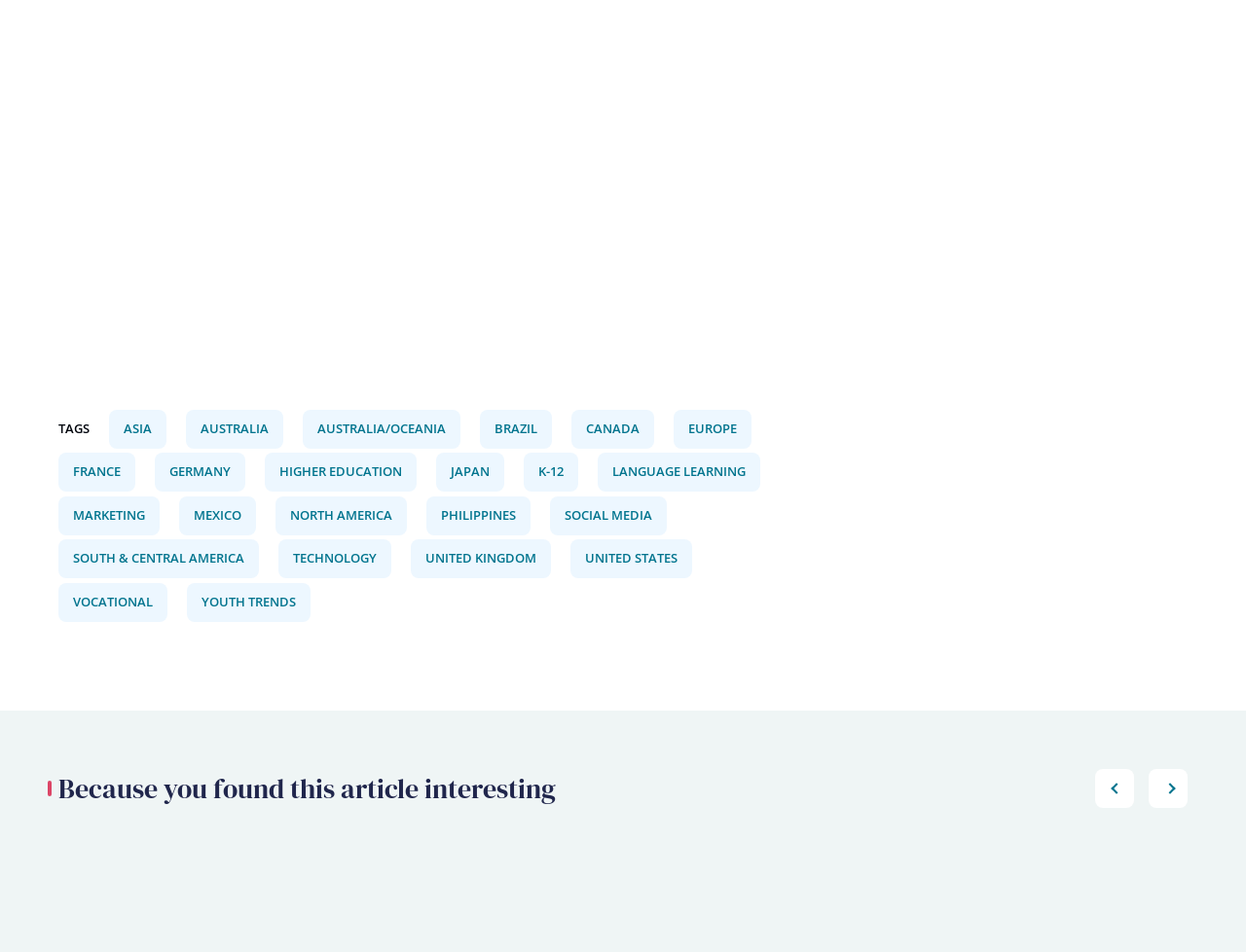What is the purpose of the button with a bounding box coordinate of [0.879, 0.808, 0.91, 0.849]?
Please provide a single word or phrase answer based on the image.

Scroll popular posts list to the right